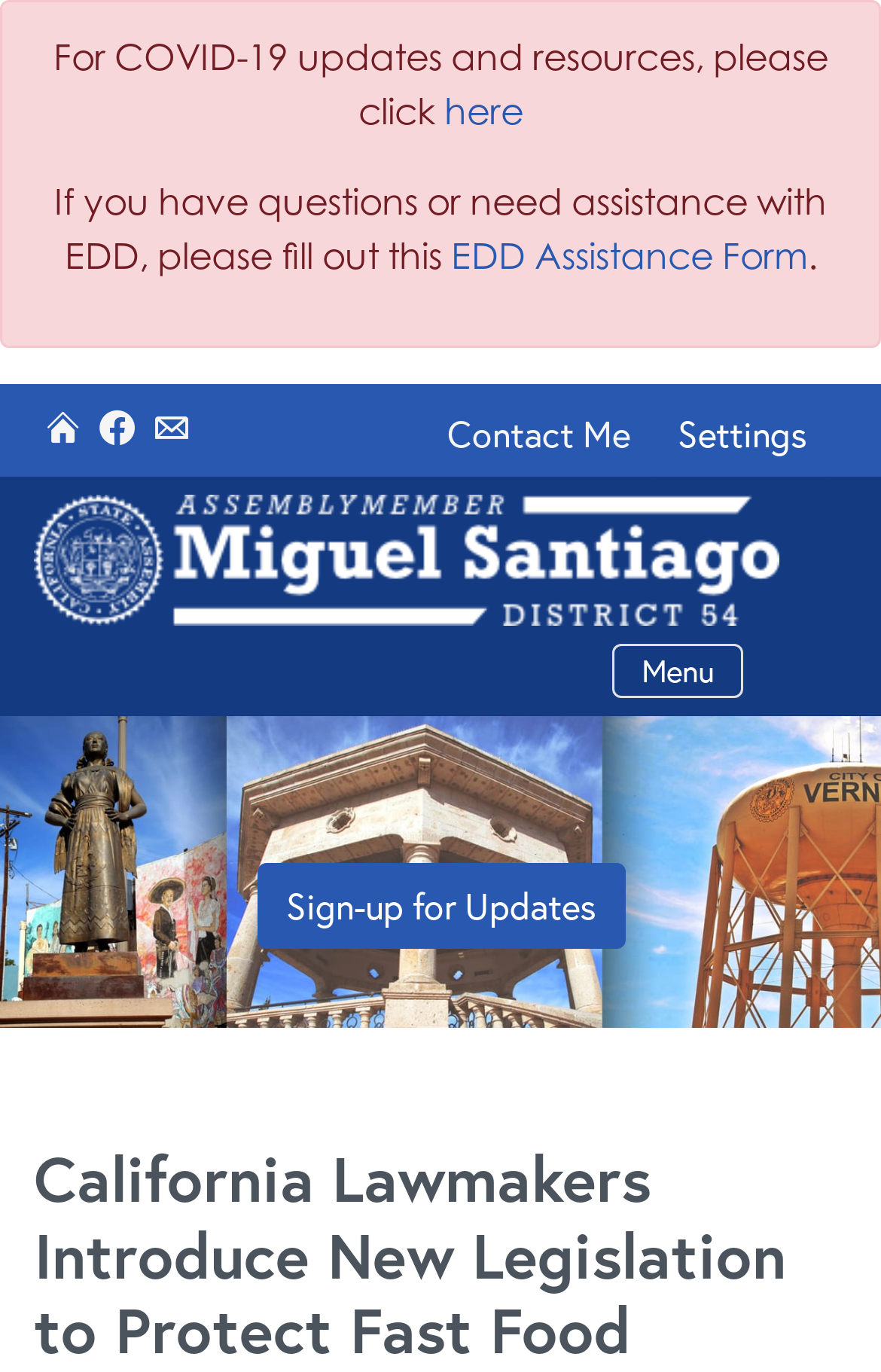Provide a comprehensive caption for the webpage.

The webpage is about Assembly Member Miguel Santiago's official website, representing the 54th California Assembly District. At the top, there is a link to "Skip to main content" and an alert box with COVID-19 updates and resources, which includes a link to click for more information. Below this, there are two paragraphs of text, one about EDD assistance and another about filling out a form for EDD-related questions.

The site header banner is located below, spanning the full width of the page. It contains several links, including "Home", "Facebook", "Email", "Contact Me", and "Settings". The "Settings" button is expandable, and there is also a "Home" link with an accompanying image.

To the right of the site header, there is a button to toggle navigation, which is labeled as "Menu". Below this, there is a section with a single link to "Sign-up for Updates". The page has a total of 7 links, 2 buttons, 5 static text elements, and 1 image.